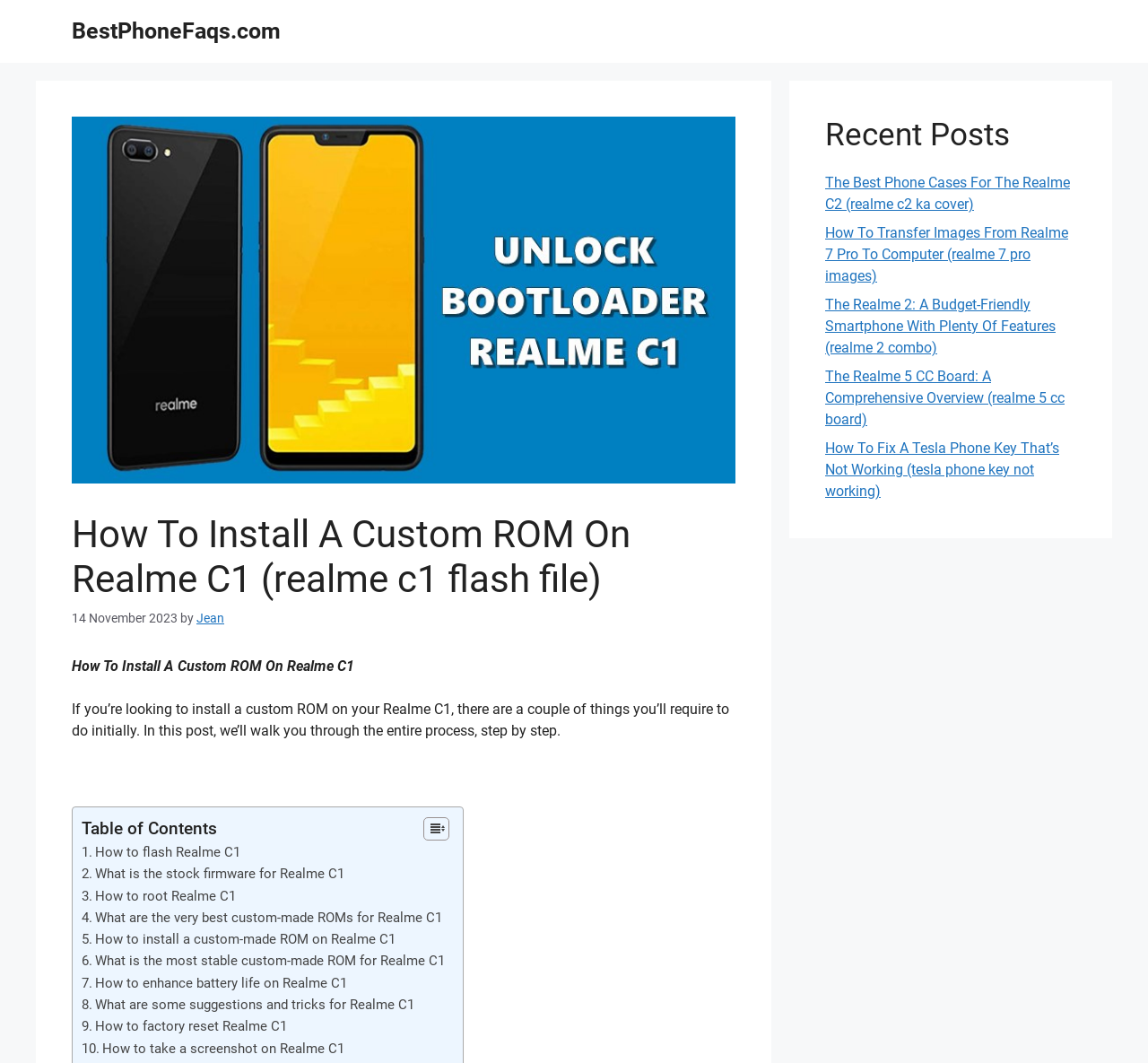Is there a banner at the top of the page?
Using the image, provide a detailed and thorough answer to the question.

I found a banner at the top of the page by looking at the 'banner' element with the text 'Site' which has a bounding box coordinate at the top of the page.